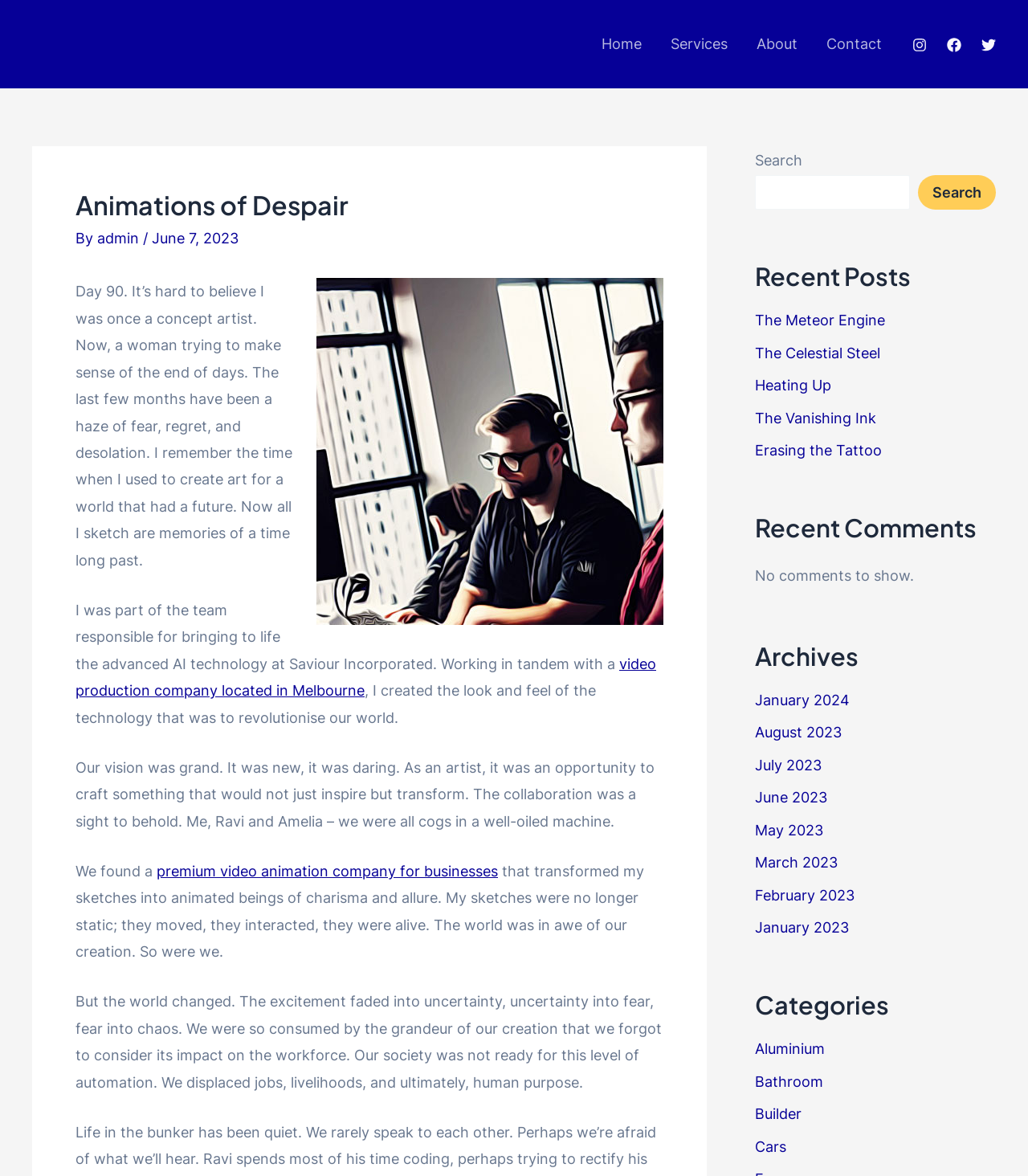What is the main title displayed on this webpage?

Animations of Despair